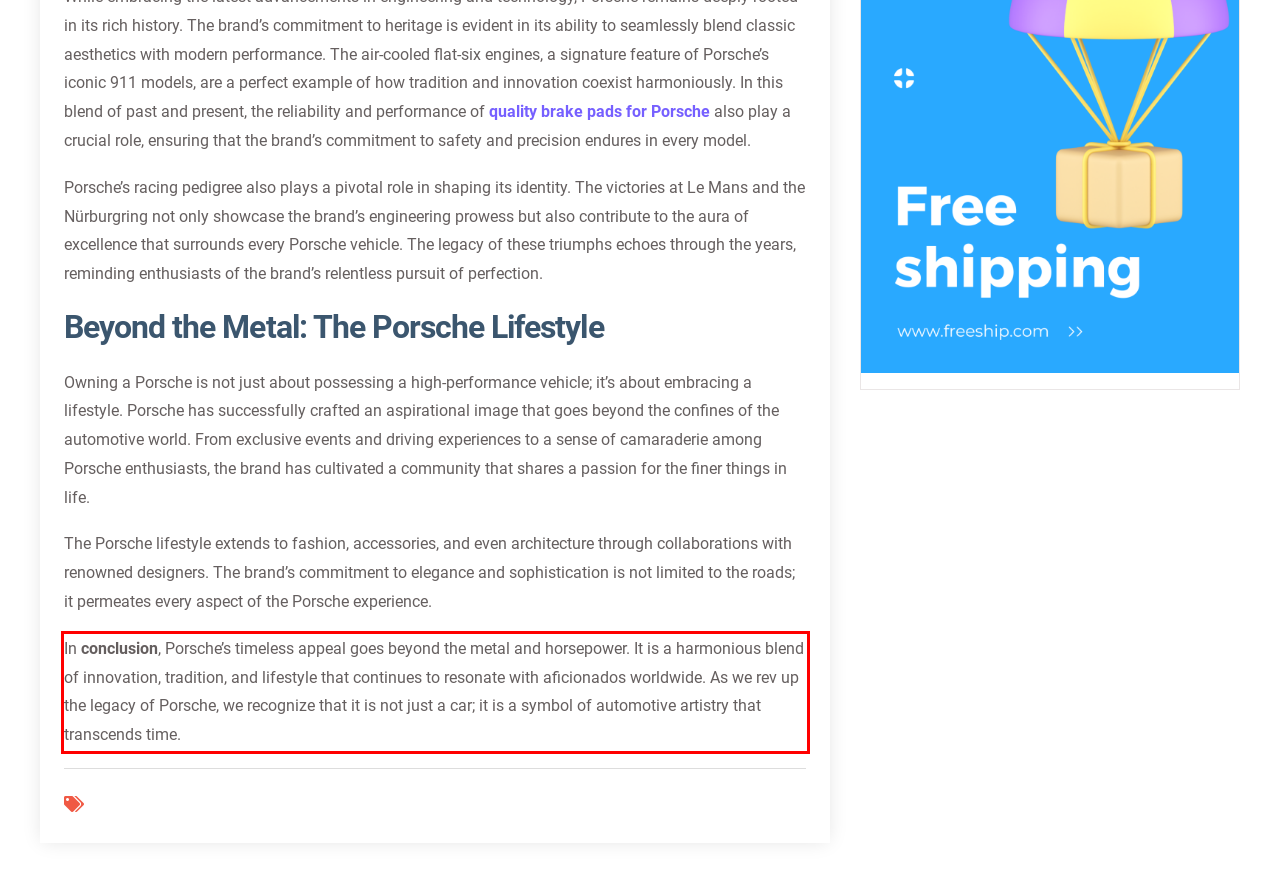You have a screenshot of a webpage with a red bounding box. Use OCR to generate the text contained within this red rectangle.

In conclusion, Porsche’s timeless appeal goes beyond the metal and horsepower. It is a harmonious blend of innovation, tradition, and lifestyle that continues to resonate with aficionados worldwide. As we rev up the legacy of Porsche, we recognize that it is not just a car; it is a symbol of automotive artistry that transcends time.